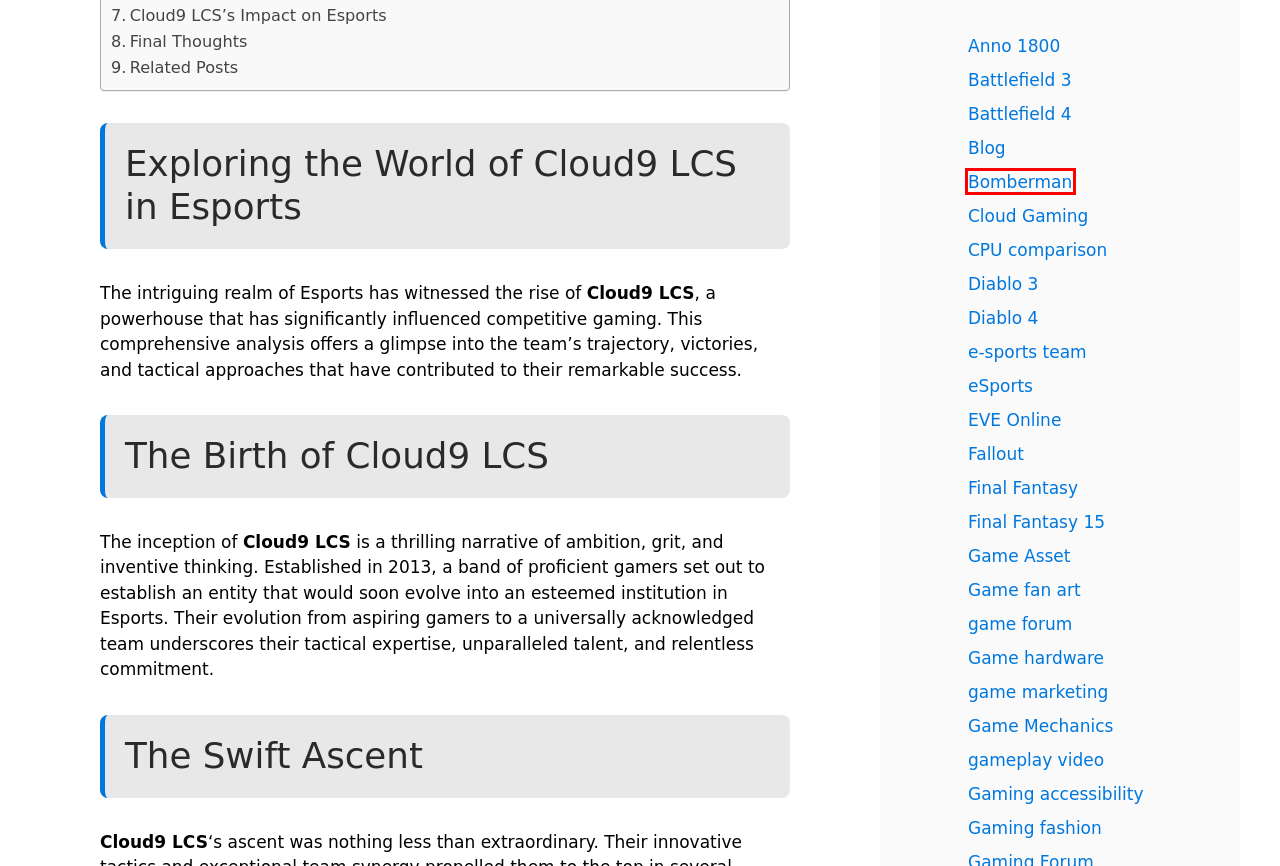You have a screenshot of a webpage with an element surrounded by a red bounding box. Choose the webpage description that best describes the new page after clicking the element inside the red bounding box. Here are the candidates:
A. Game Mechanics - Gaming Haven
B. CPU comparison - Gaming Haven
C. Game hardware - Gaming Haven
D. Bomberman - Gaming Haven
E. Cloud Gaming - Gaming Haven
F. game forum - Gaming Haven
G. Battlefield 3 - Gaming Haven
H. Diablo 4 - Gaming Haven

D